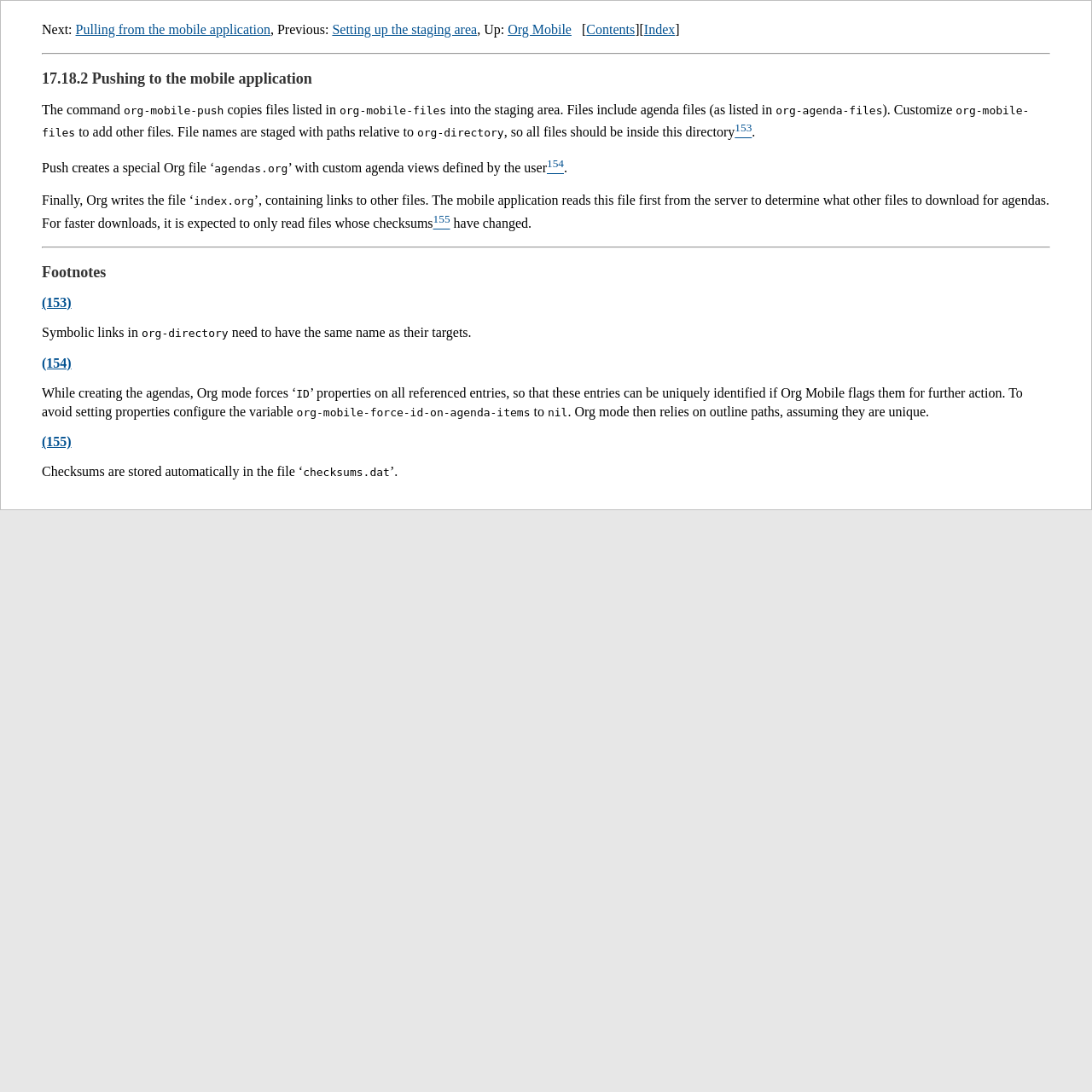Identify the coordinates of the bounding box for the element that must be clicked to accomplish the instruction: "Check 'Index'".

[0.59, 0.02, 0.618, 0.034]